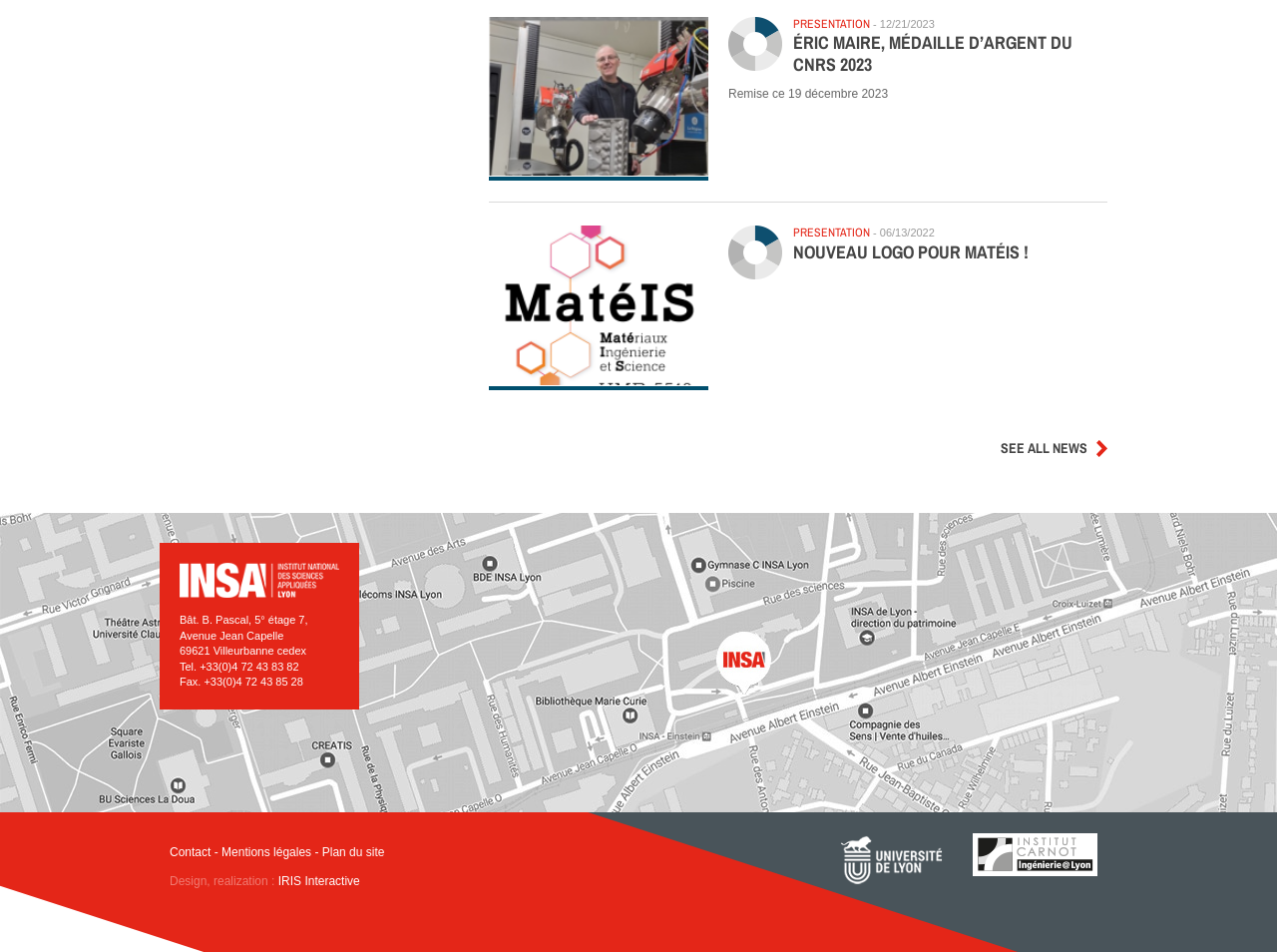What is the date of the ÉRIC MAIRE award?
Answer the question with just one word or phrase using the image.

12/21/2023